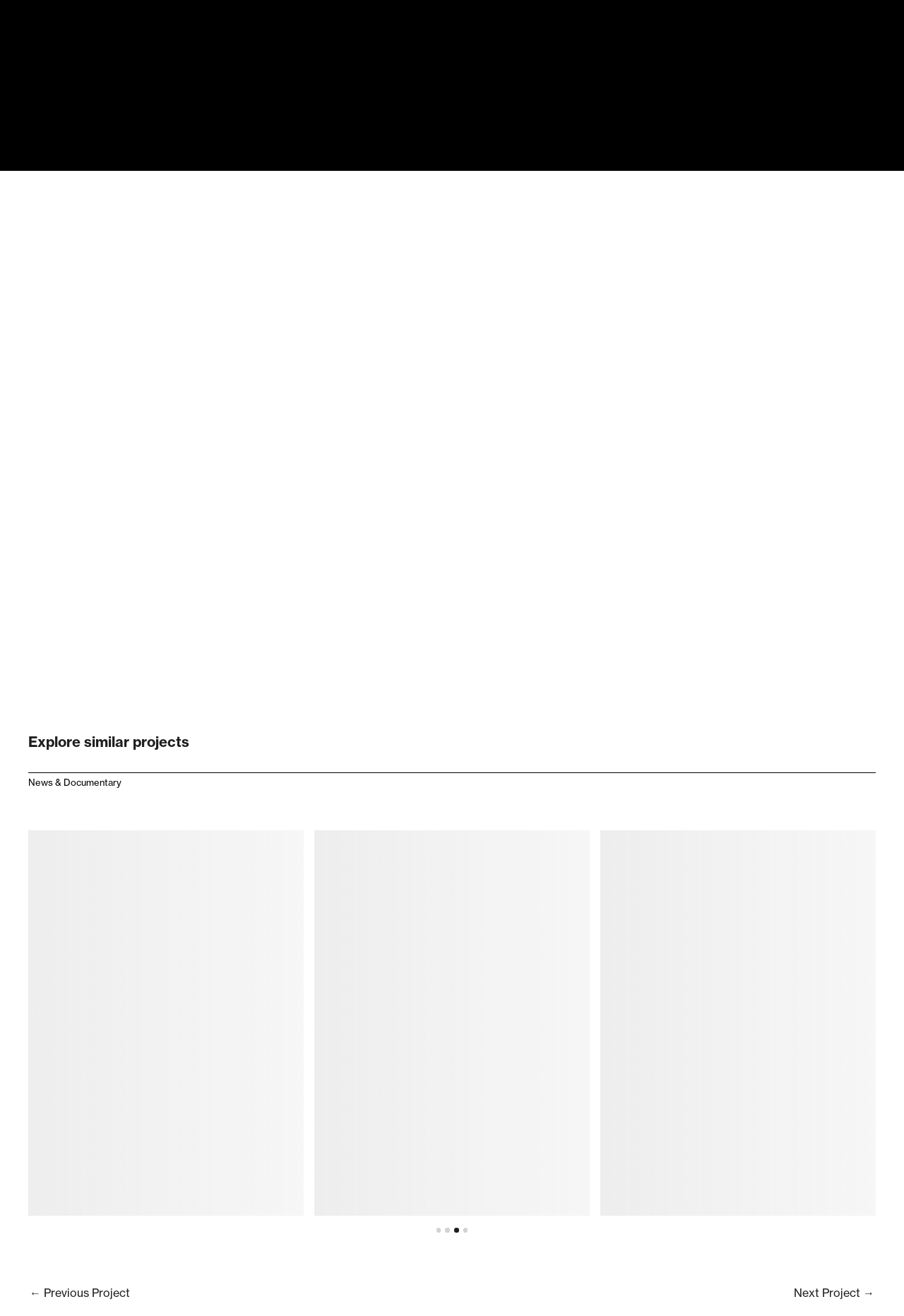Predict the bounding box of the UI element based on the description: "← Previous Project". The coordinates should be four float numbers between 0 and 1, formatted as [left, top, right, bottom].

[0.033, 0.978, 0.144, 0.987]